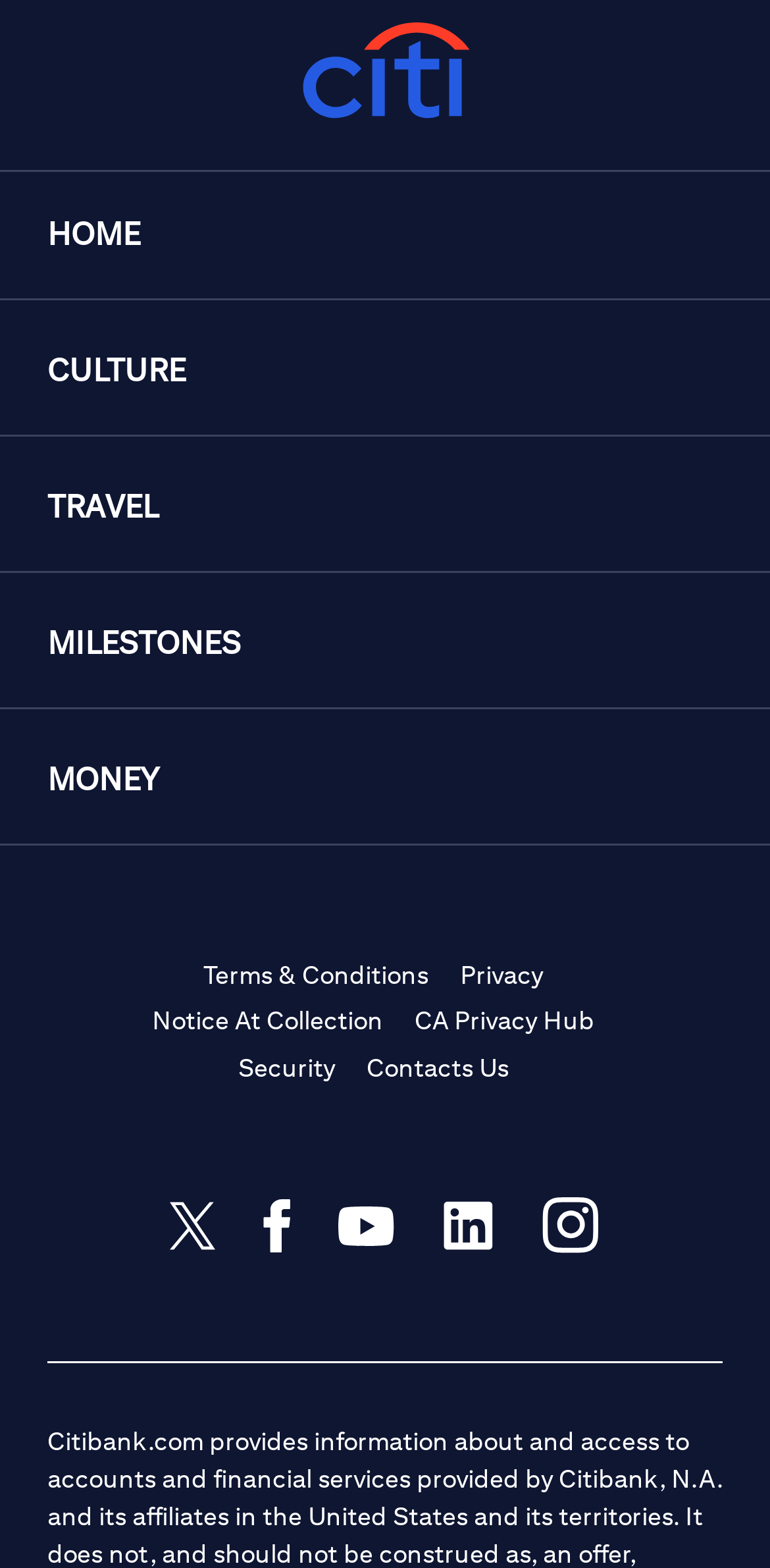Find the bounding box coordinates of the element to click in order to complete this instruction: "click the Citi logo". The bounding box coordinates must be four float numbers between 0 and 1, denoted as [left, top, right, bottom].

[0.391, 0.013, 0.609, 0.075]